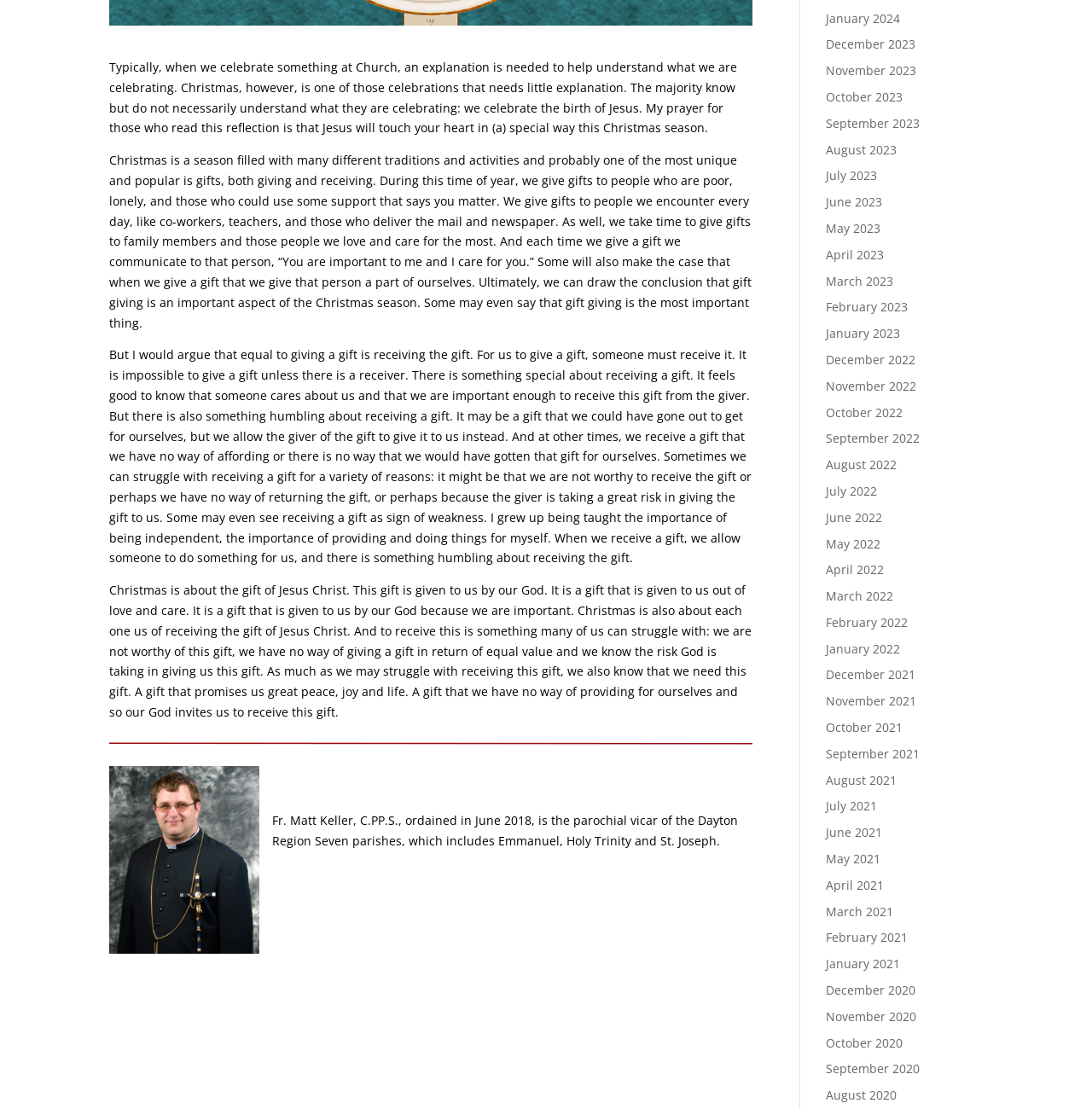Give the bounding box coordinates for the element described as: "April 2021".

[0.756, 0.791, 0.81, 0.805]